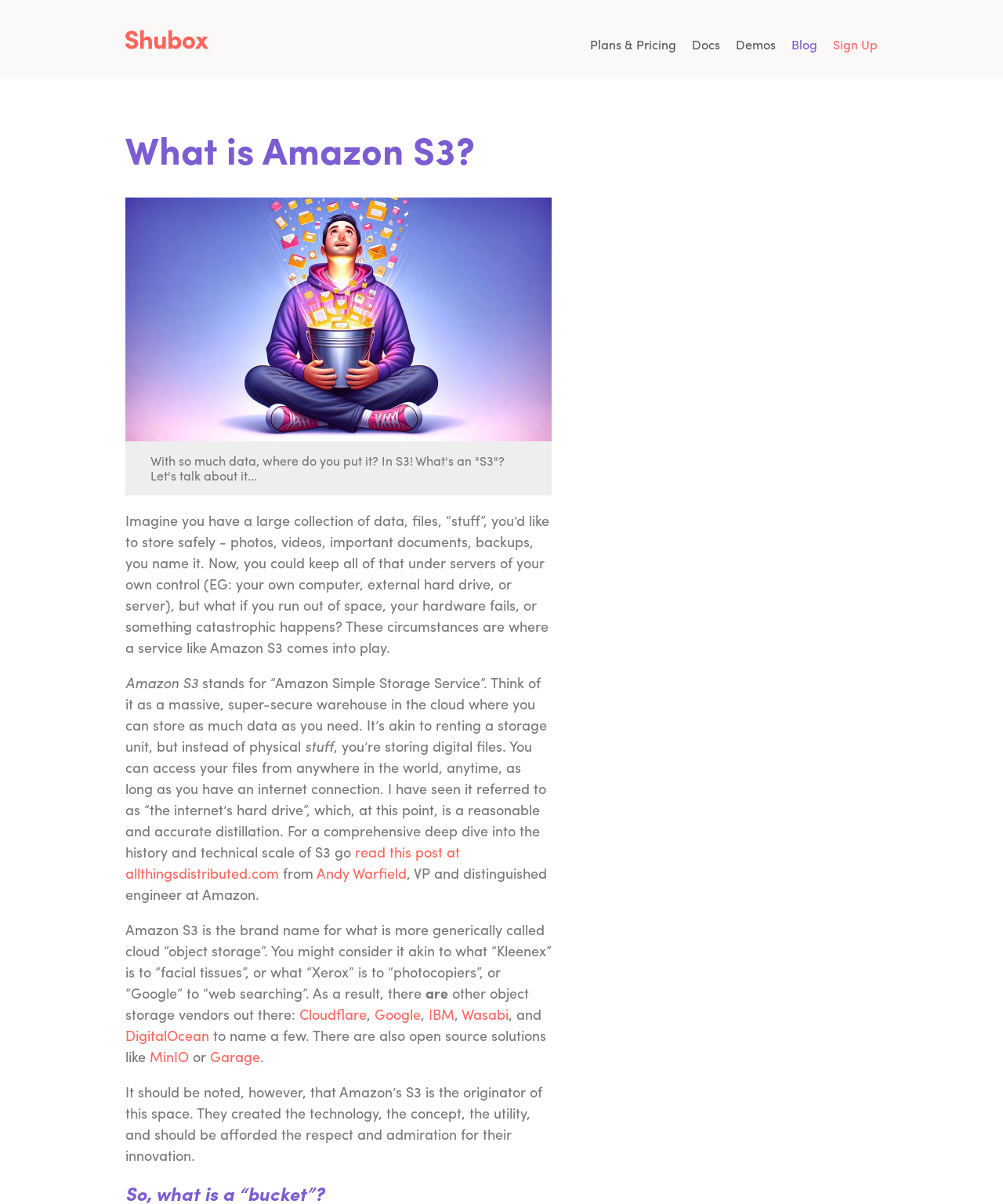Kindly determine the bounding box coordinates of the area that needs to be clicked to fulfill this instruction: "Click on the 'Sign Up' button".

[0.83, 0.029, 0.875, 0.044]